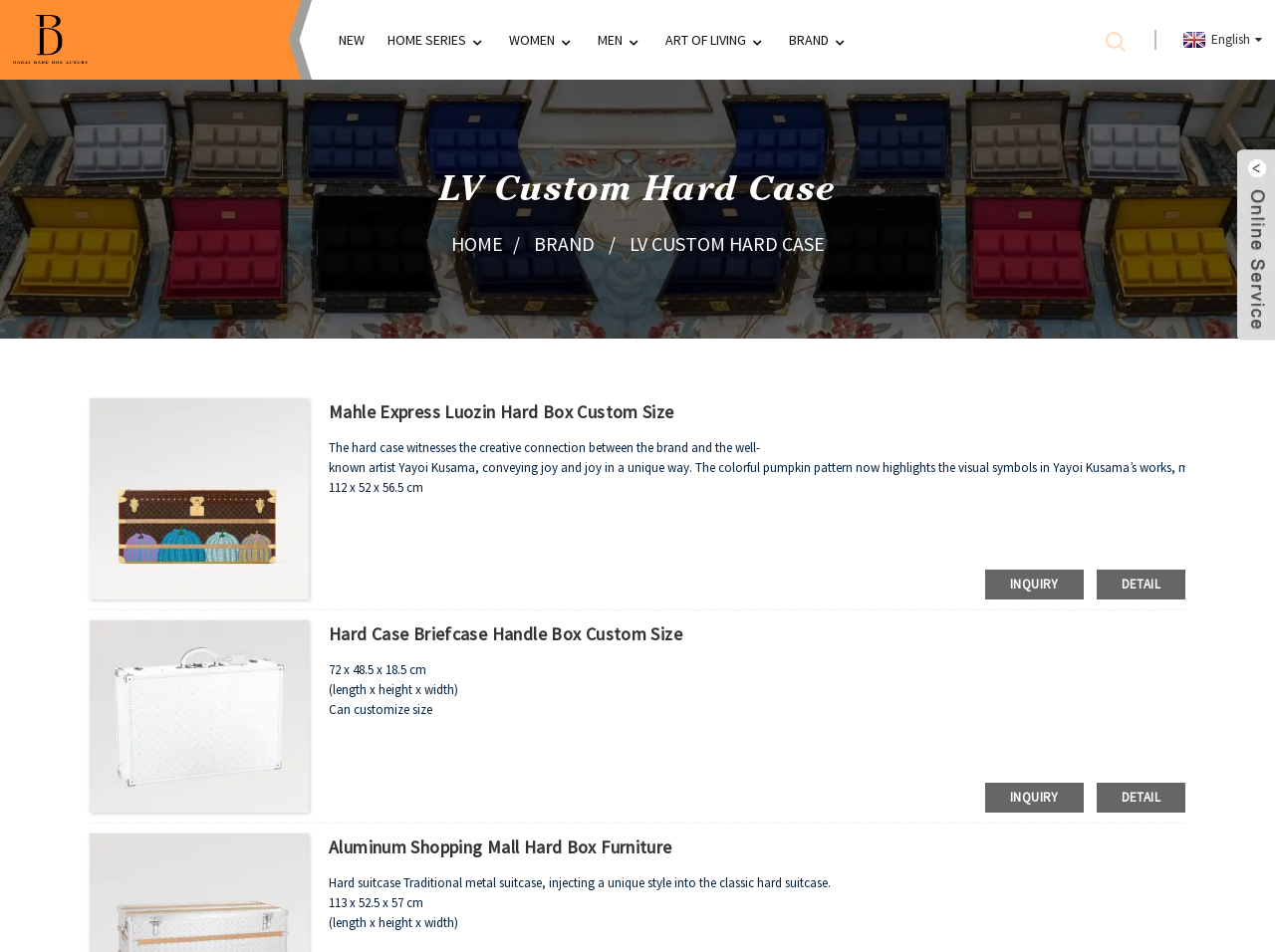Give a concise answer using one word or a phrase to the following question:
What is the size of the hard box?

112 x 52 x 56.5 cm